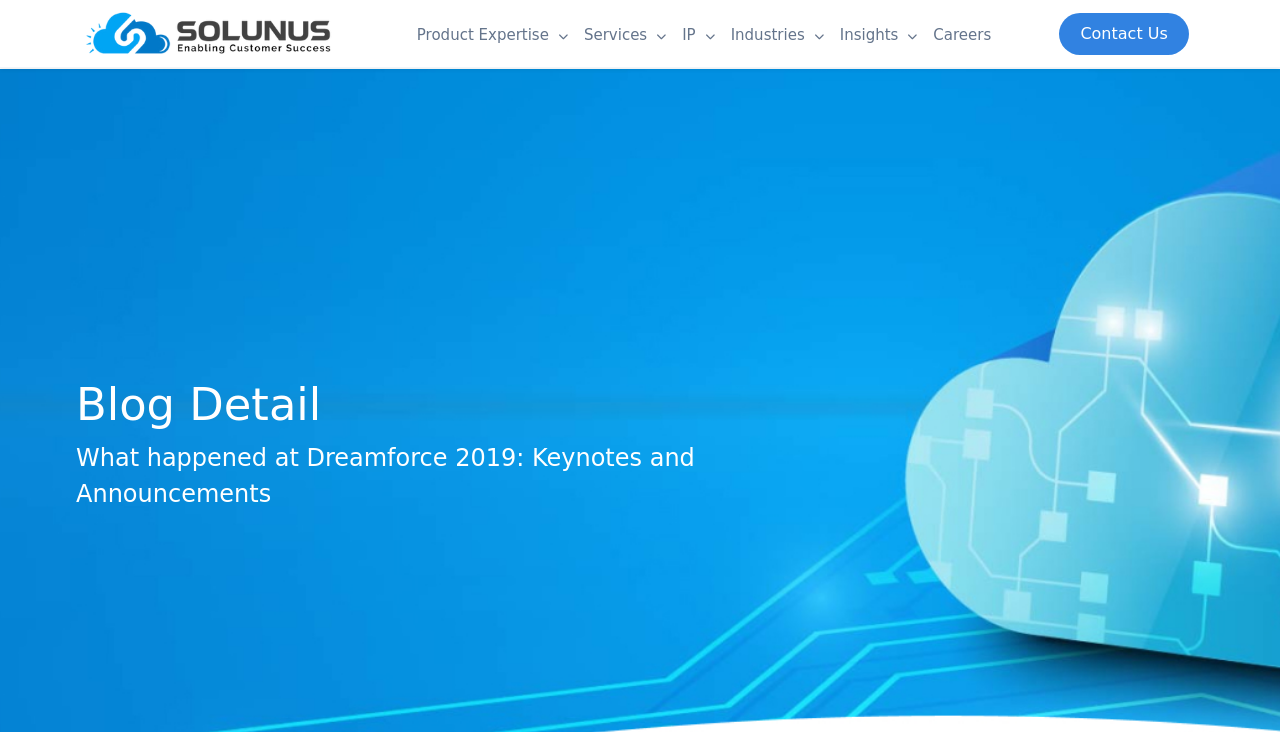Please locate the bounding box coordinates of the element that needs to be clicked to achieve the following instruction: "Click on the Careers link". The coordinates should be four float numbers between 0 and 1, i.e., [left, top, right, bottom].

[0.723, 0.022, 0.781, 0.075]